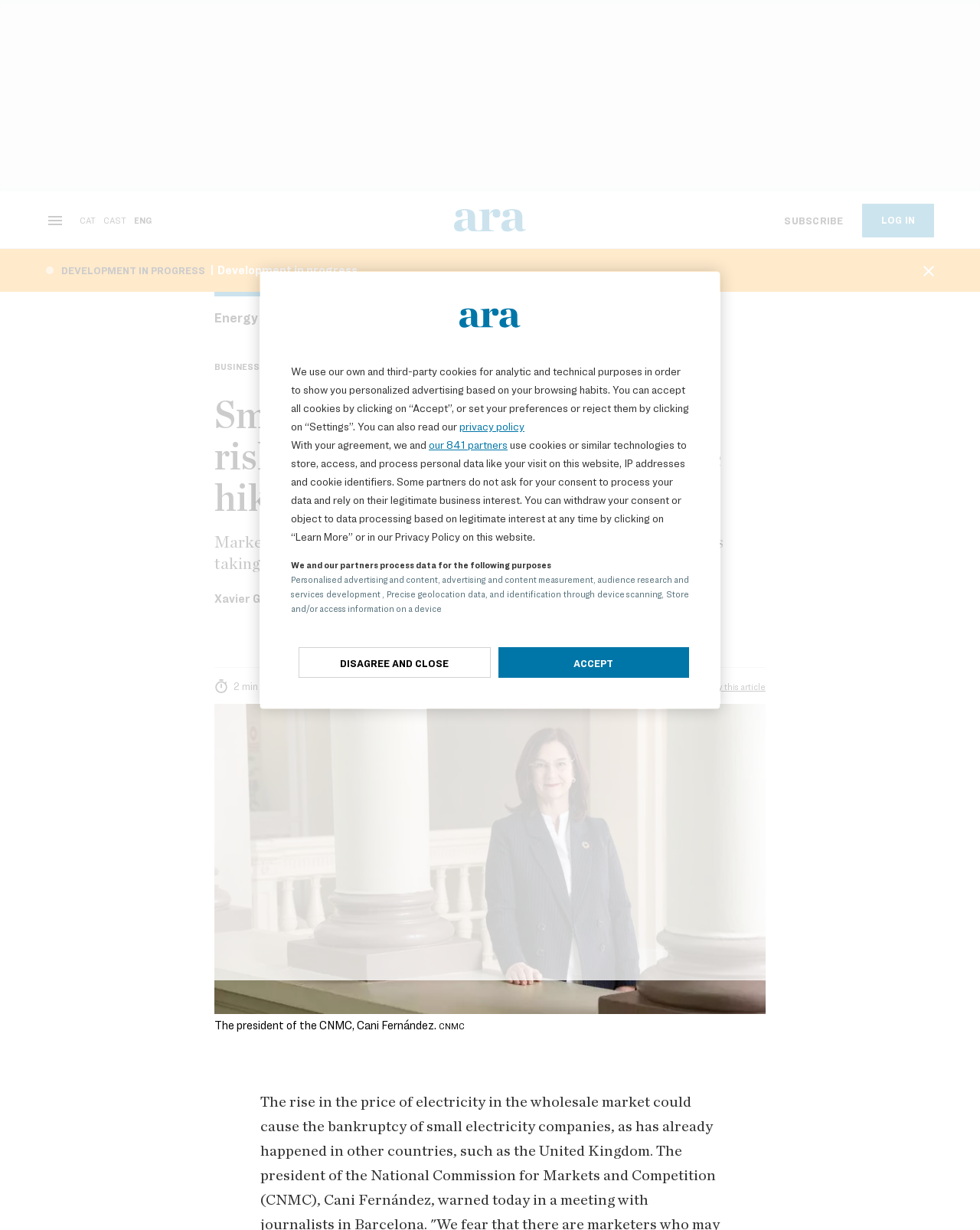Determine the bounding box coordinates of the clickable region to carry out the instruction: "Log in".

[0.879, 0.165, 0.953, 0.193]